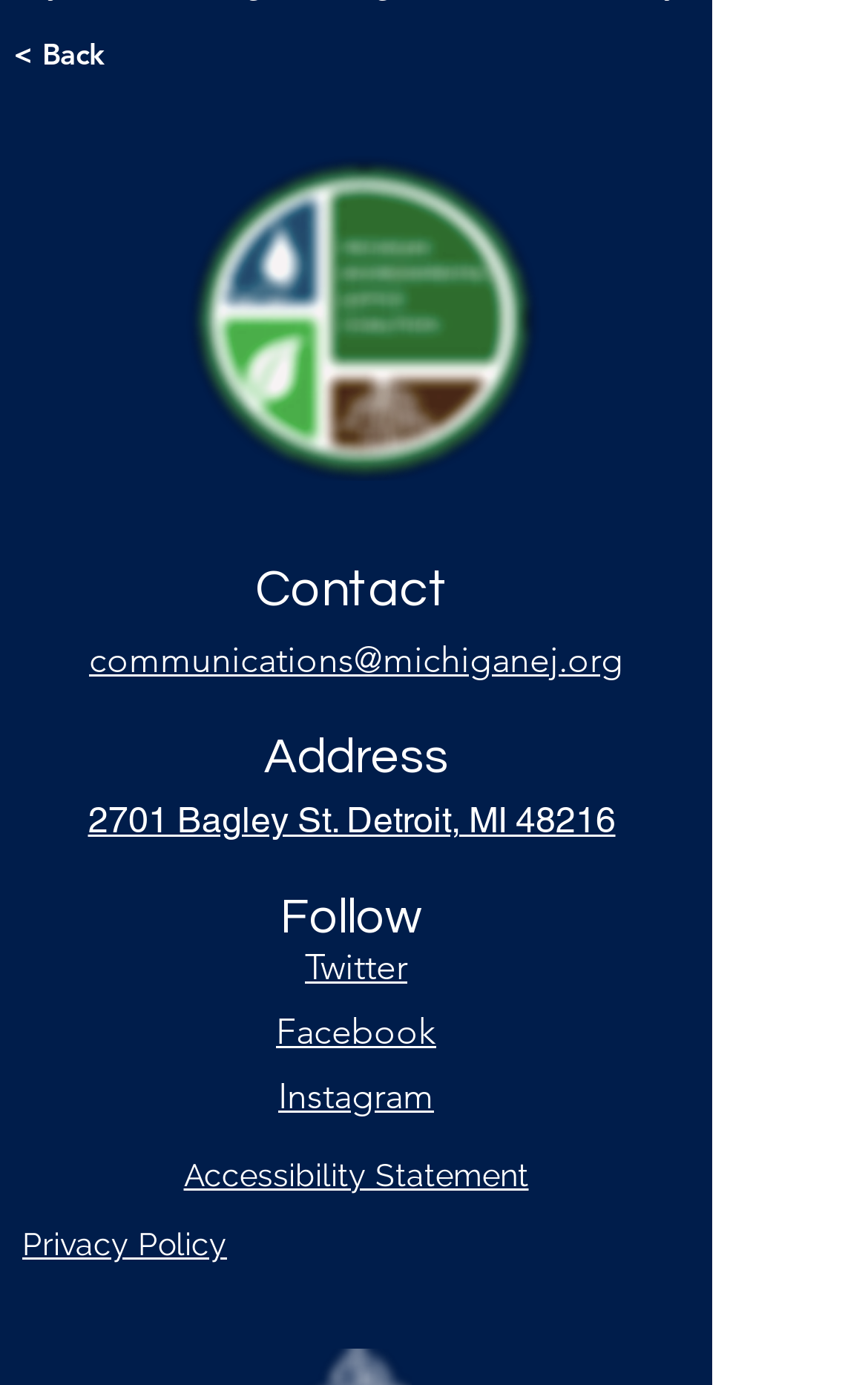Using the details from the image, please elaborate on the following question: What is the email address for communications?

The email address for communications can be found in the link 'communications@michiganej.org' which is located below the 'Contact' static text.